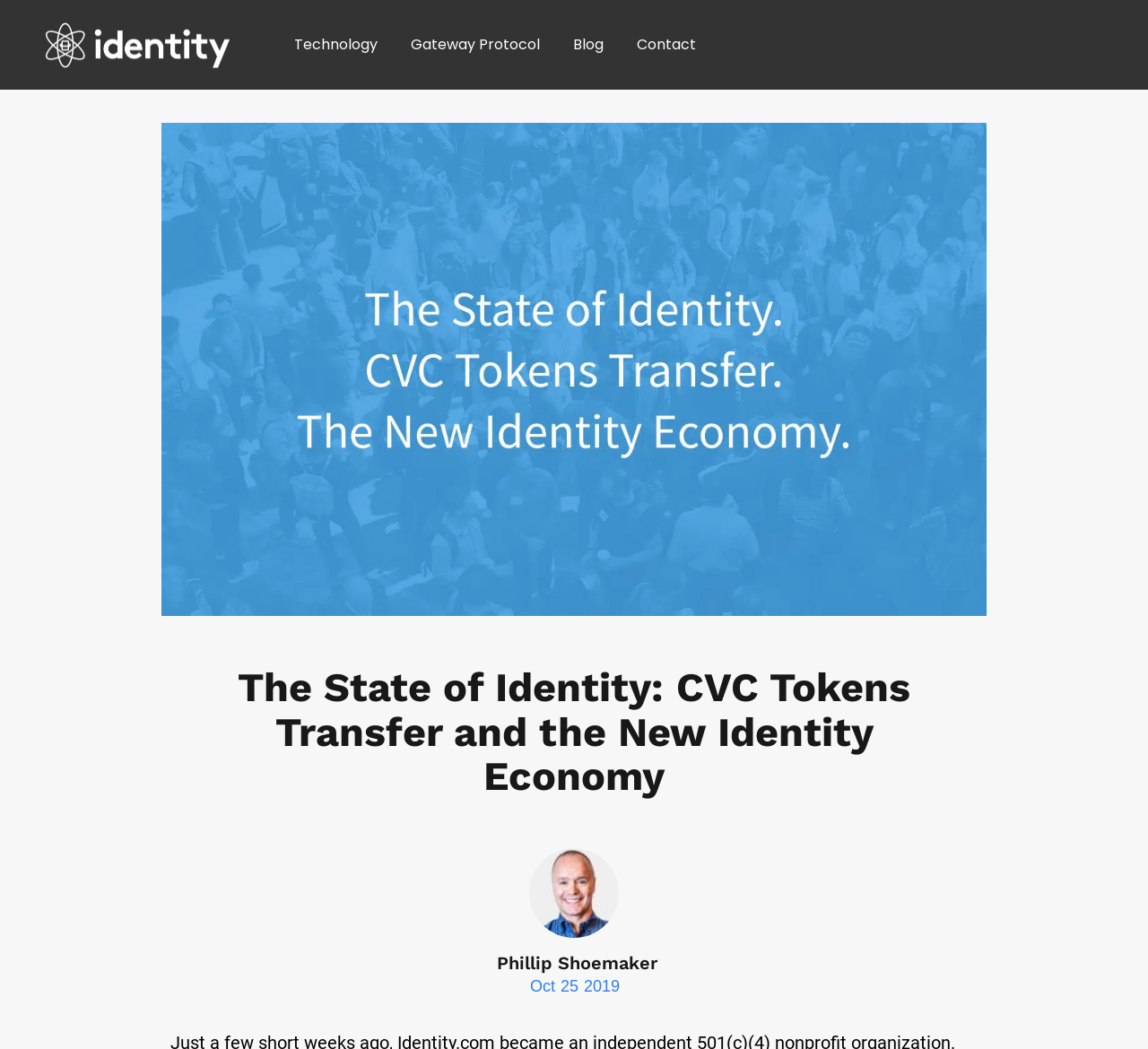What is the position of the image on the webpage?
Provide a detailed and extensive answer to the question.

Based on the bounding box coordinates of the image element, [0.141, 0.117, 0.859, 0.587], it appears that the image is centered on the webpage, with its left and right coordinates roughly symmetrical.